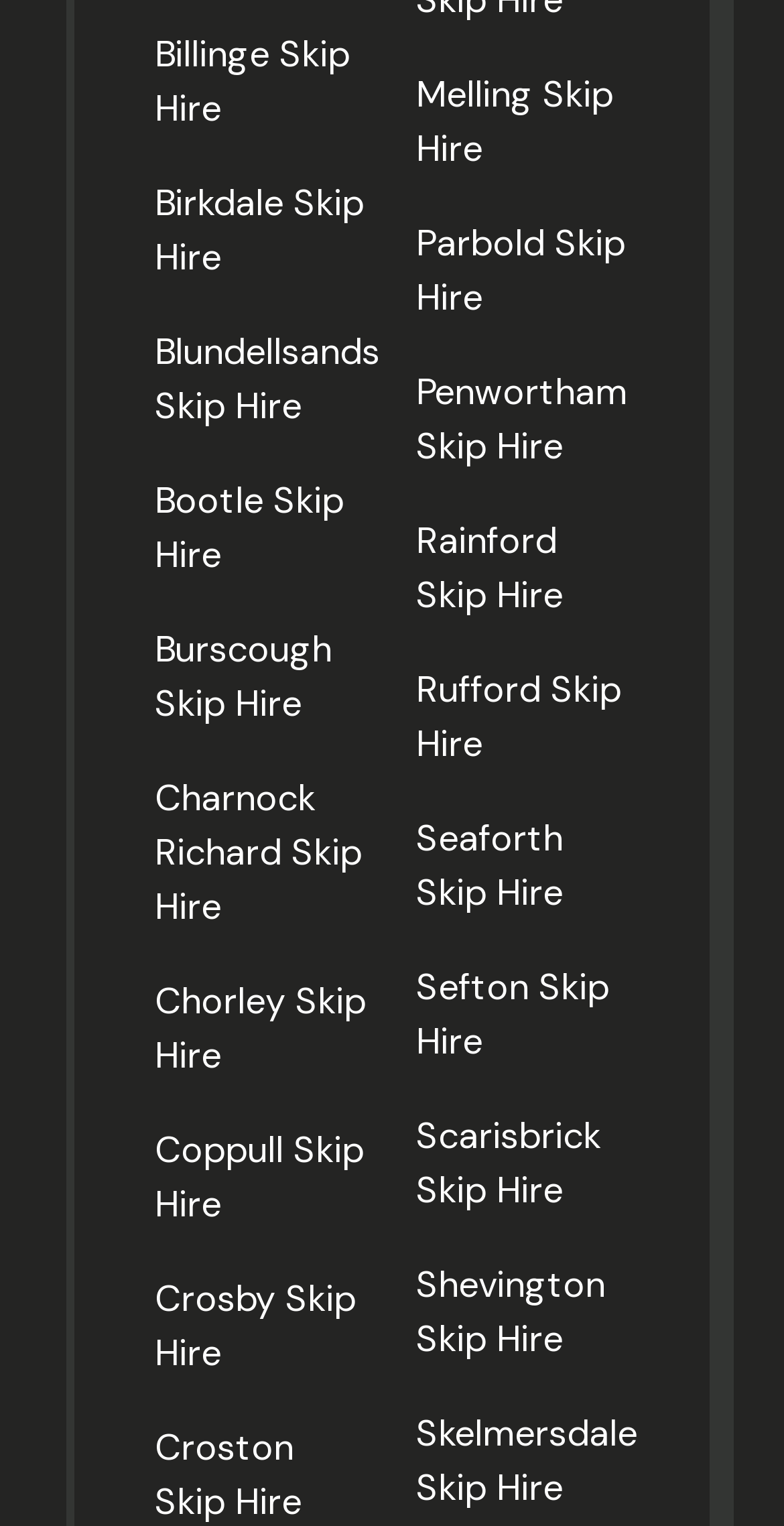Kindly determine the bounding box coordinates of the area that needs to be clicked to fulfill this instruction: "go to Melling Skip Hire".

[0.531, 0.079, 0.803, 0.176]